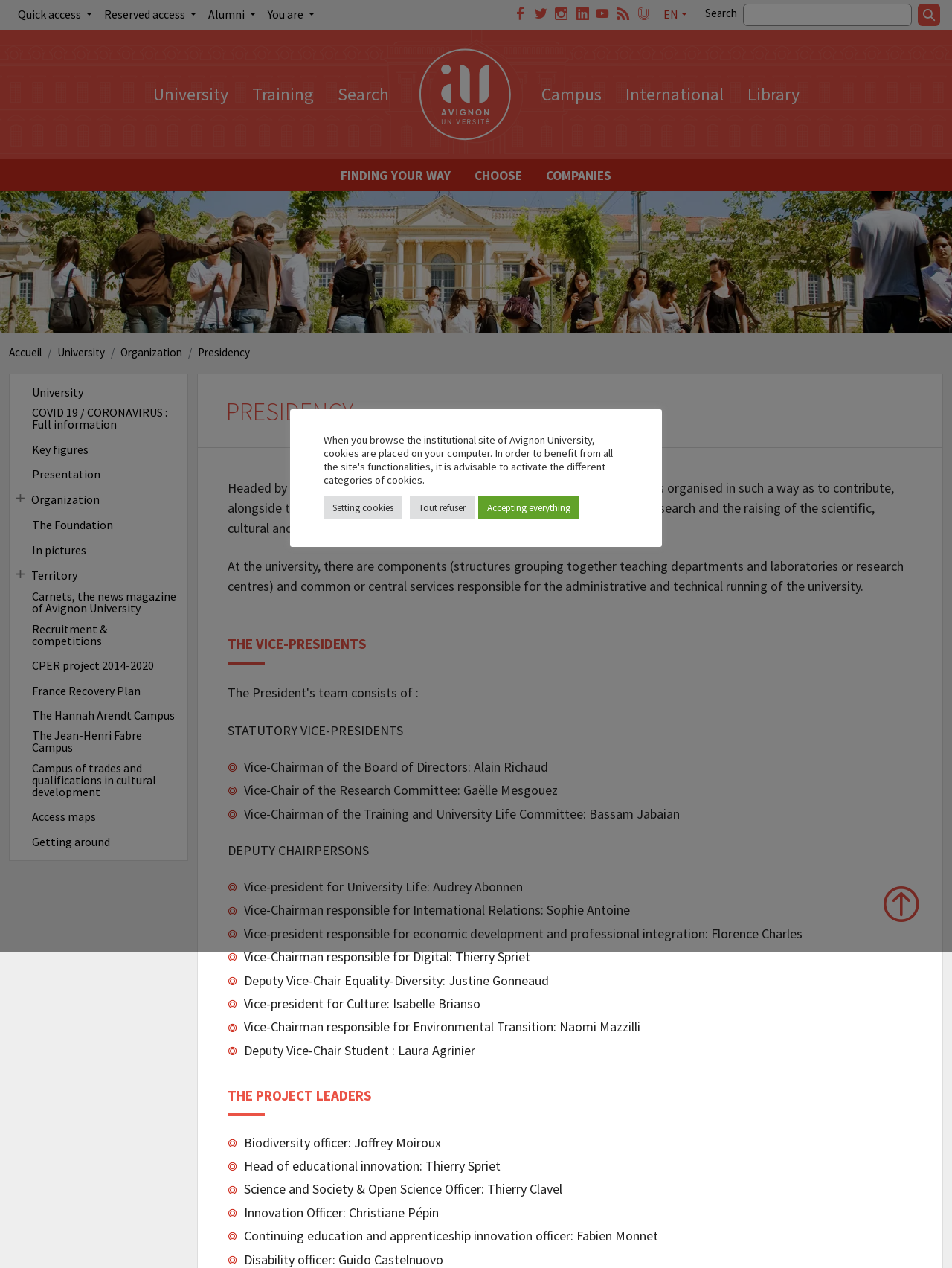Bounding box coordinates are given in the format (top-left x, top-left y, bottom-right x, bottom-right y). All values should be floating point numbers between 0 and 1. Provide the bounding box coordinate for the UI element described as: title="Return to top of page"

[0.919, 0.695, 0.975, 0.732]